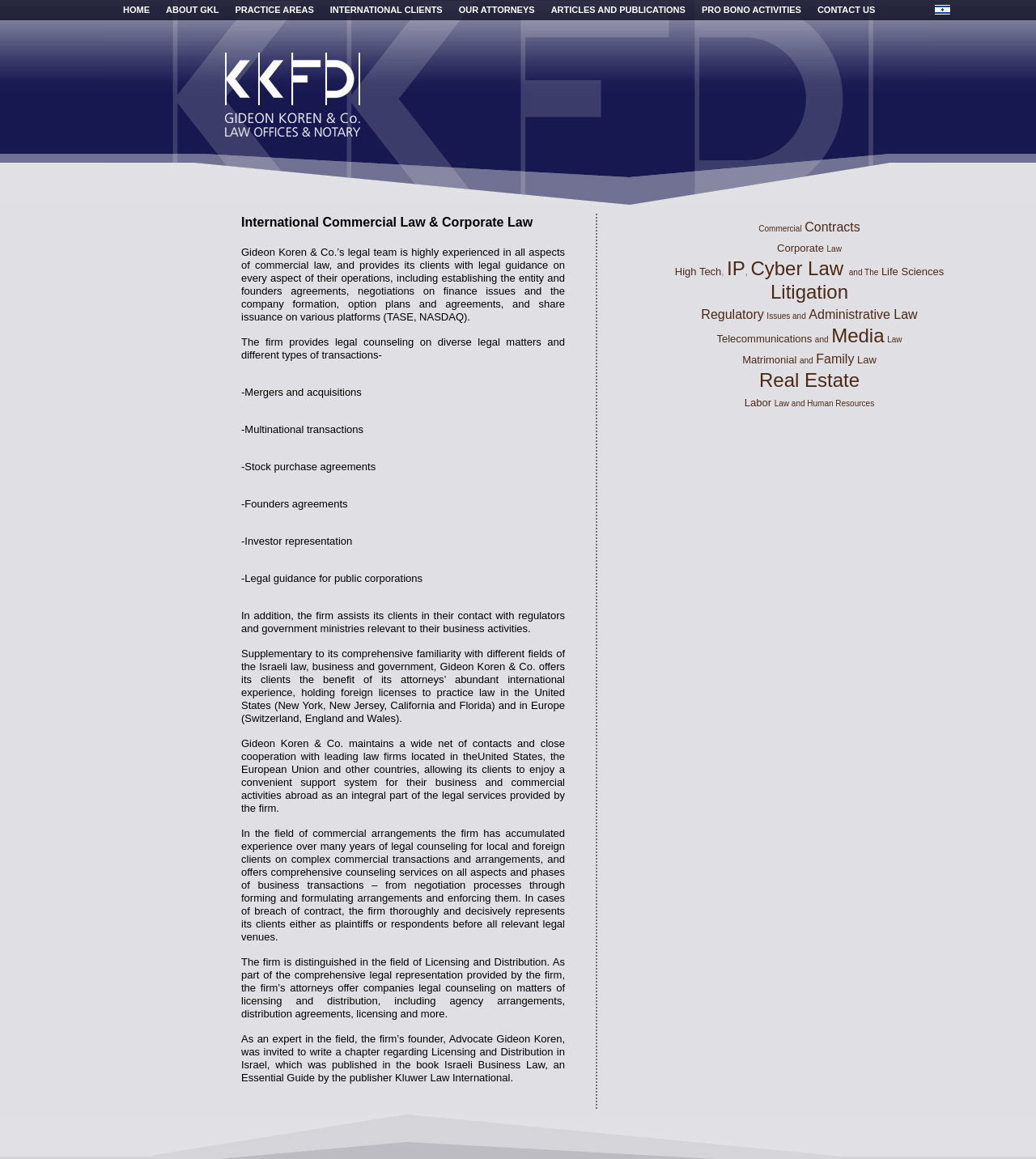Identify the bounding box coordinates of the clickable region required to complete the instruction: "Go to CONTACT page". The coordinates should be given as four float numbers within the range of 0 and 1, i.e., [left, top, right, bottom].

None